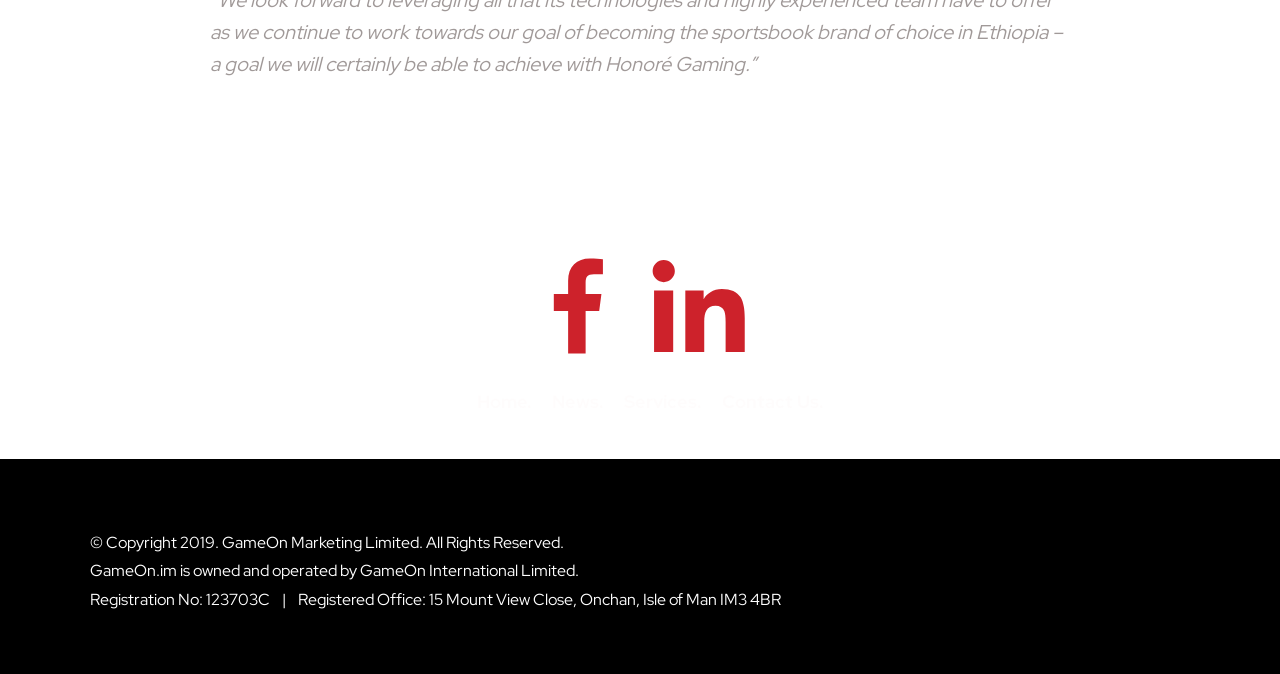Please provide a brief answer to the following inquiry using a single word or phrase:
What is the registration number of GameOn International Limited?

123703C